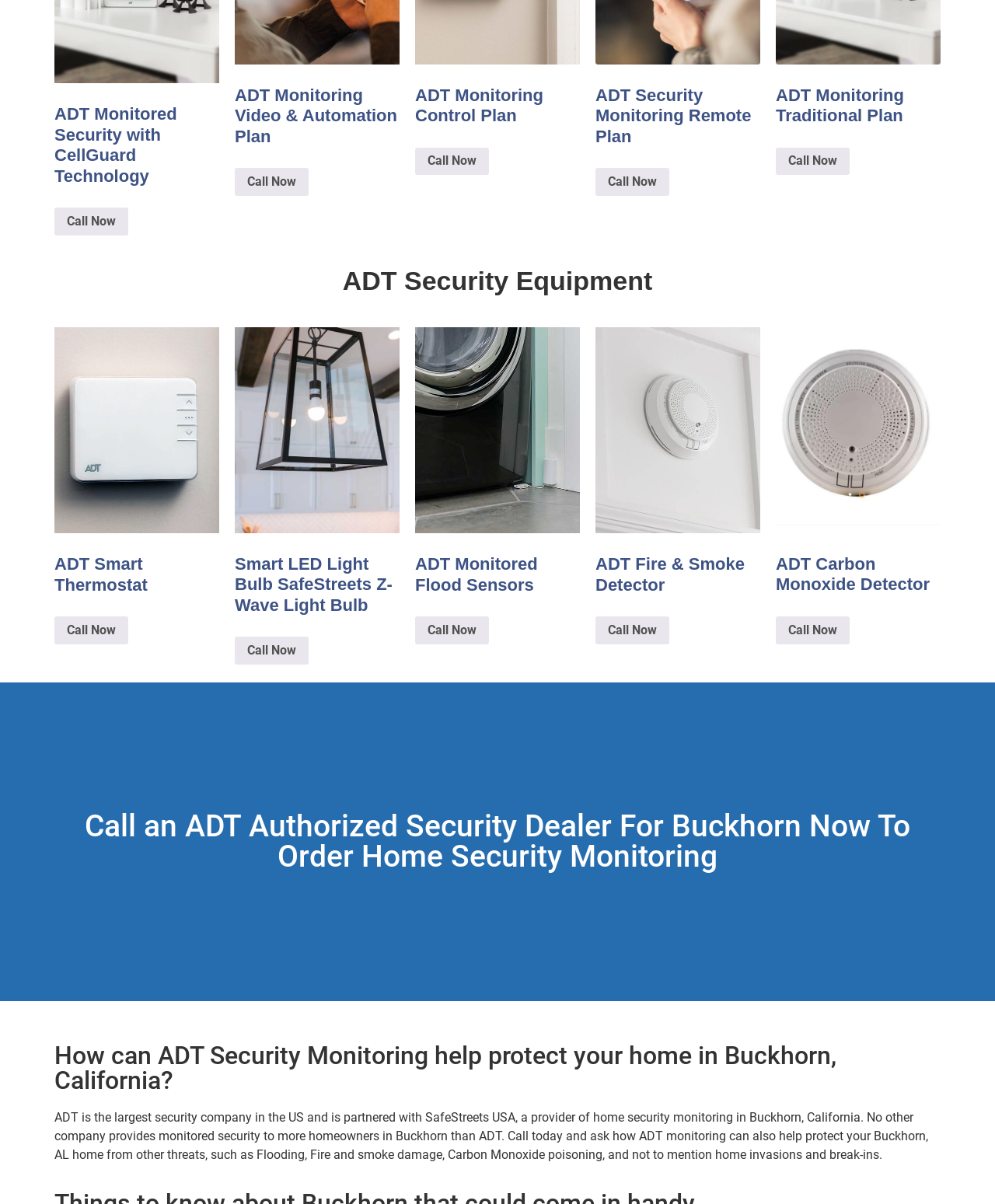Calculate the bounding box coordinates for the UI element based on the following description: "ADT Smart Thermostat". Ensure the coordinates are four float numbers between 0 and 1, i.e., [left, top, right, bottom].

[0.055, 0.272, 0.22, 0.502]